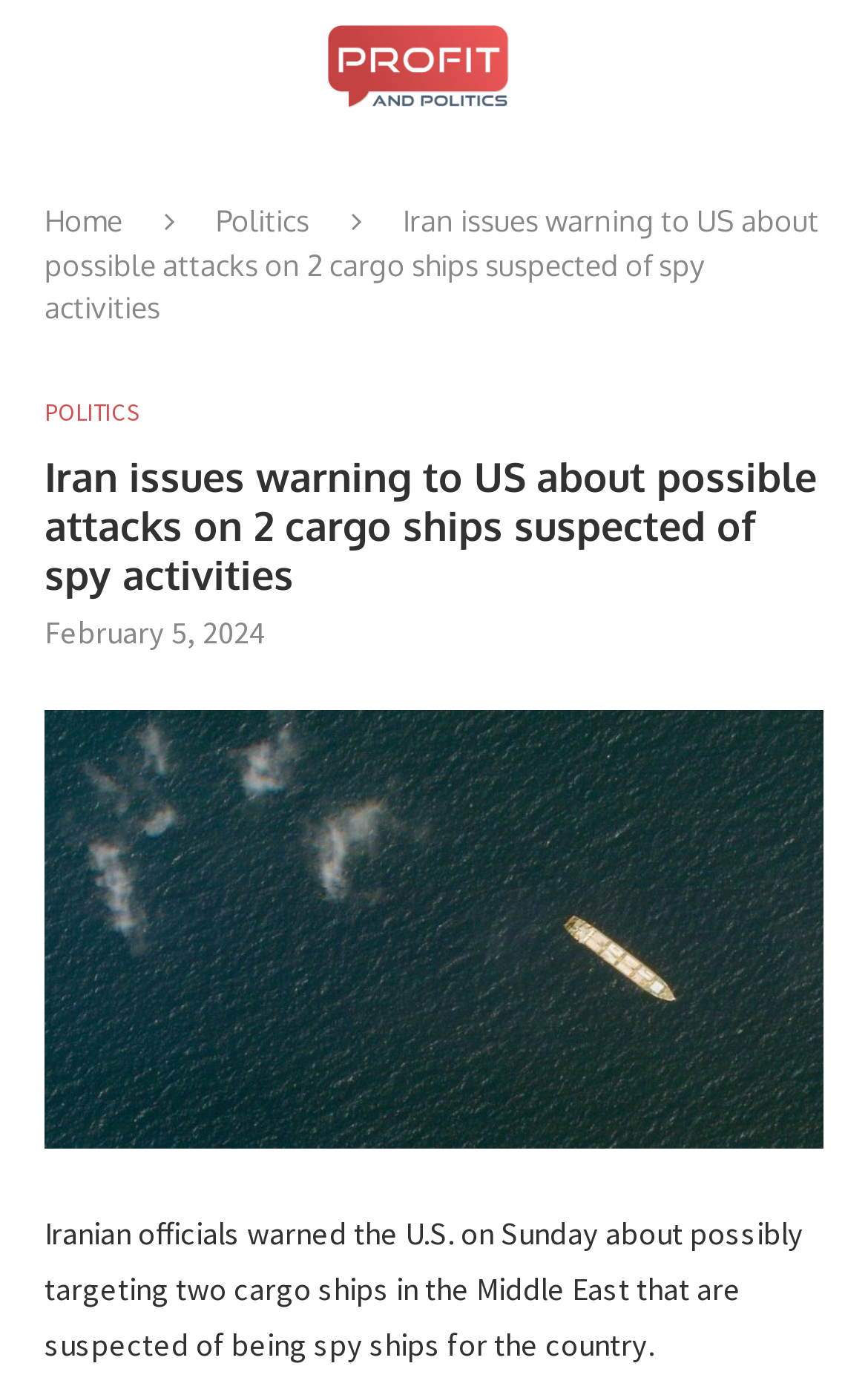What is the category of the article?
Examine the image and provide an in-depth answer to the question.

I determined the category of the article by looking at the link 'Politics' located at [0.249, 0.146, 0.356, 0.171] which is a sibling of the link 'Home' and is likely a navigation menu. This suggests that the article belongs to the 'Politics' category.